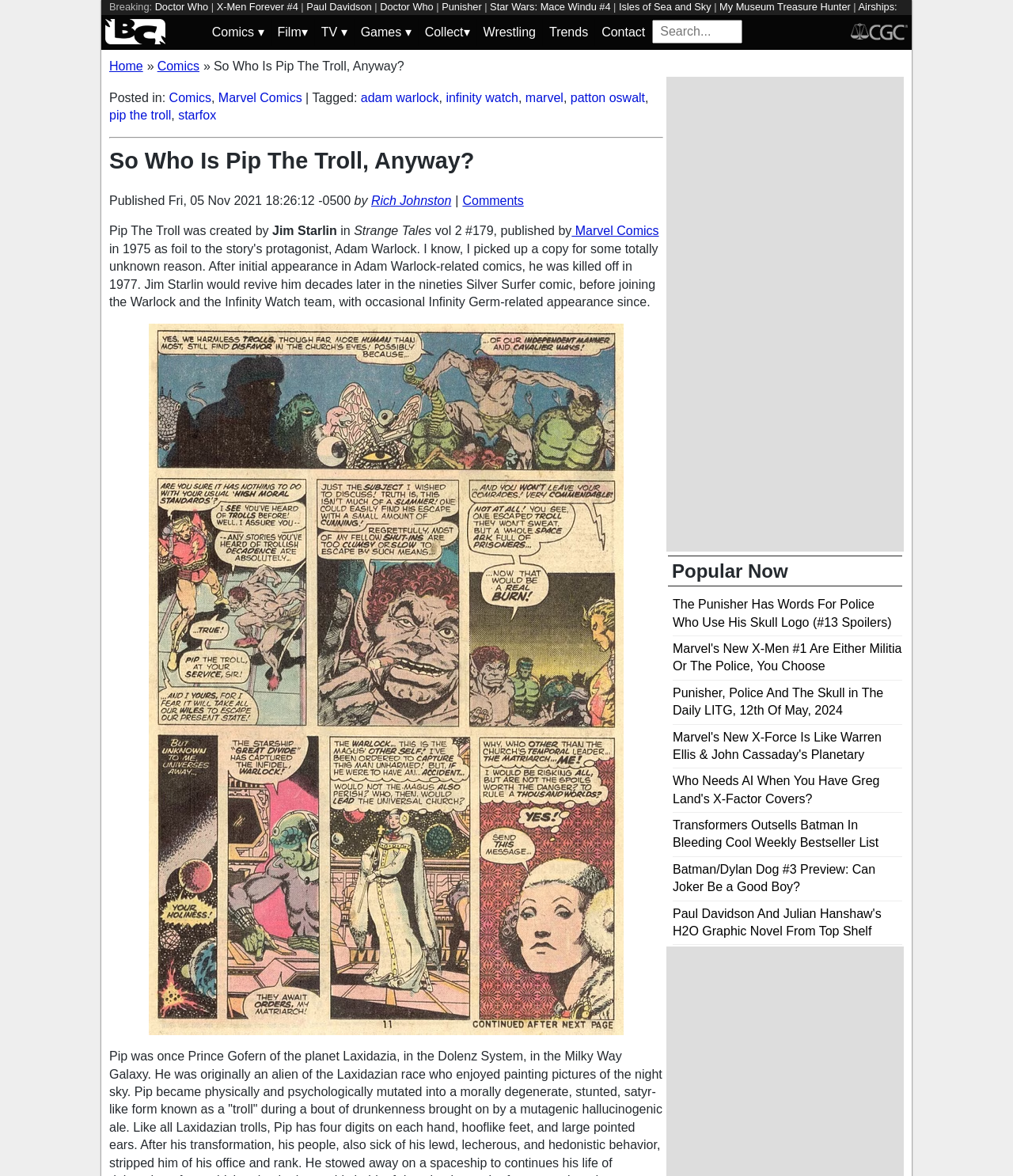Respond with a single word or phrase to the following question:
Who is the author of the article?

Rich Johnston